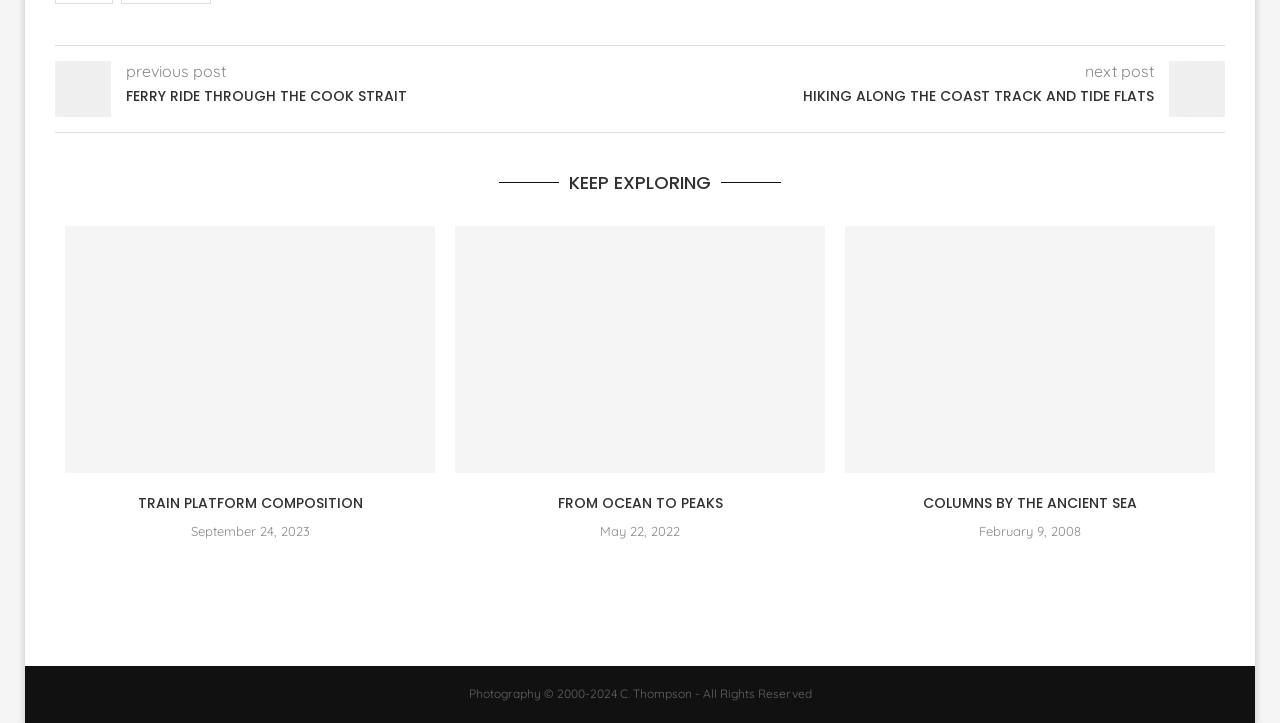What is the title of the first post?
Please craft a detailed and exhaustive response to the question.

The first post is identified by its heading element, which has the text 'FERRY RIDE THROUGH THE COOK STRAIT'. This is the title of the first post.